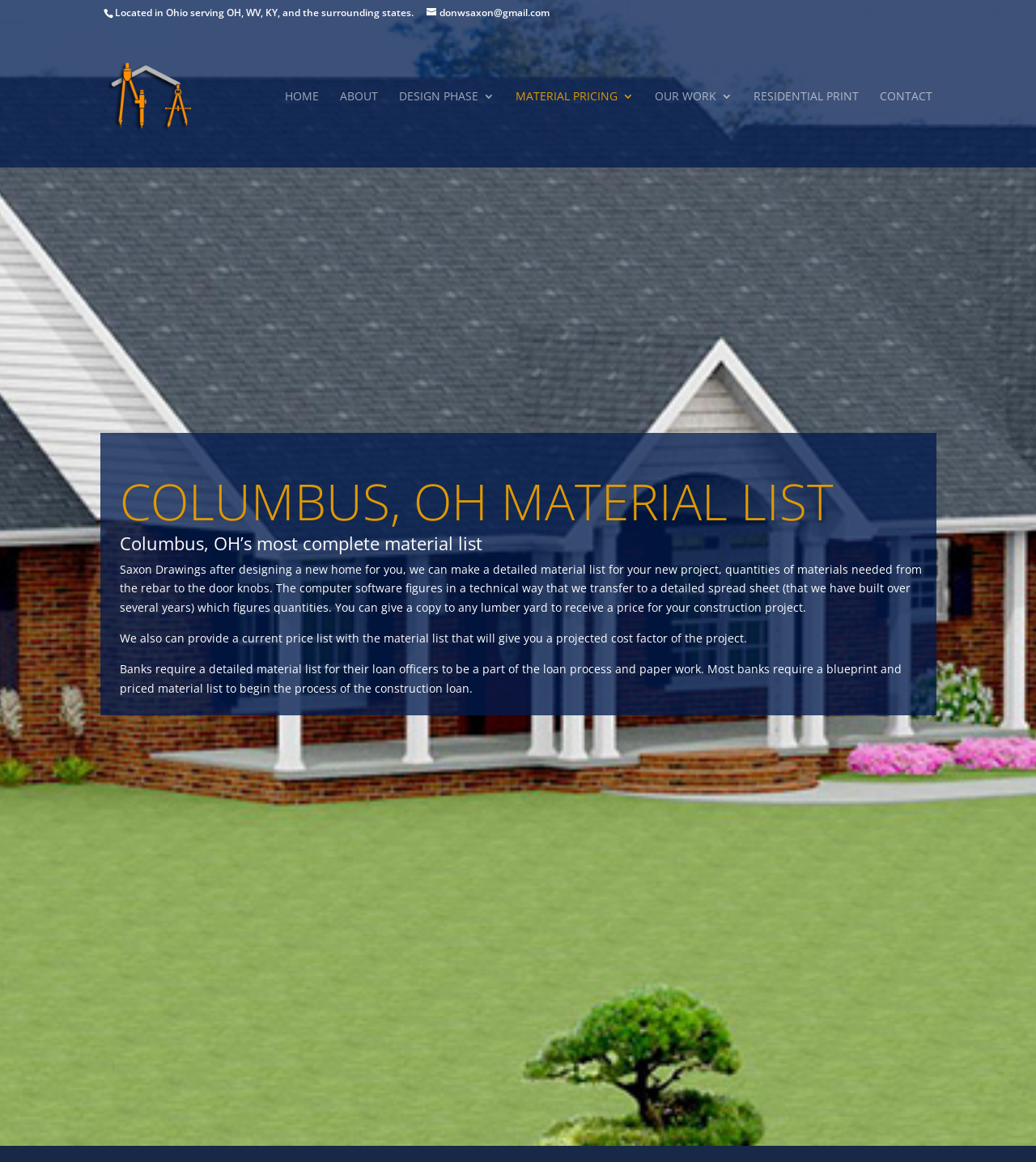What is the name of the company?
Please analyze the image and answer the question with as much detail as possible.

I found this information by looking at the link element with the OCR text 'Saxon Drawings' which is located at the top of the webpage, and also by looking at the image element with the description 'Saxon Drawings'.